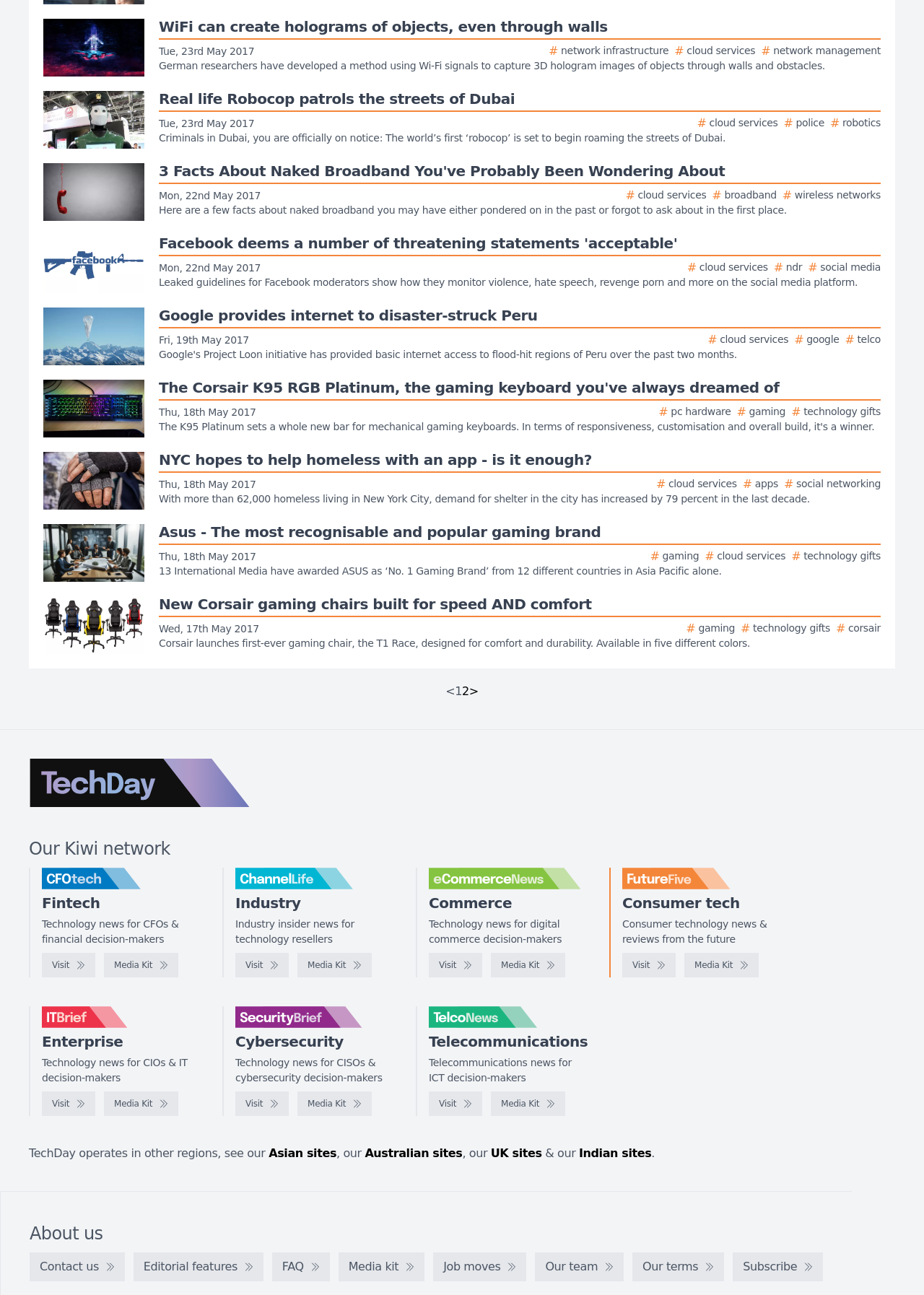Please locate the bounding box coordinates of the region I need to click to follow this instruction: "Read the story about 'WiFi can create holograms of objects, even through walls'".

[0.047, 0.015, 0.953, 0.059]